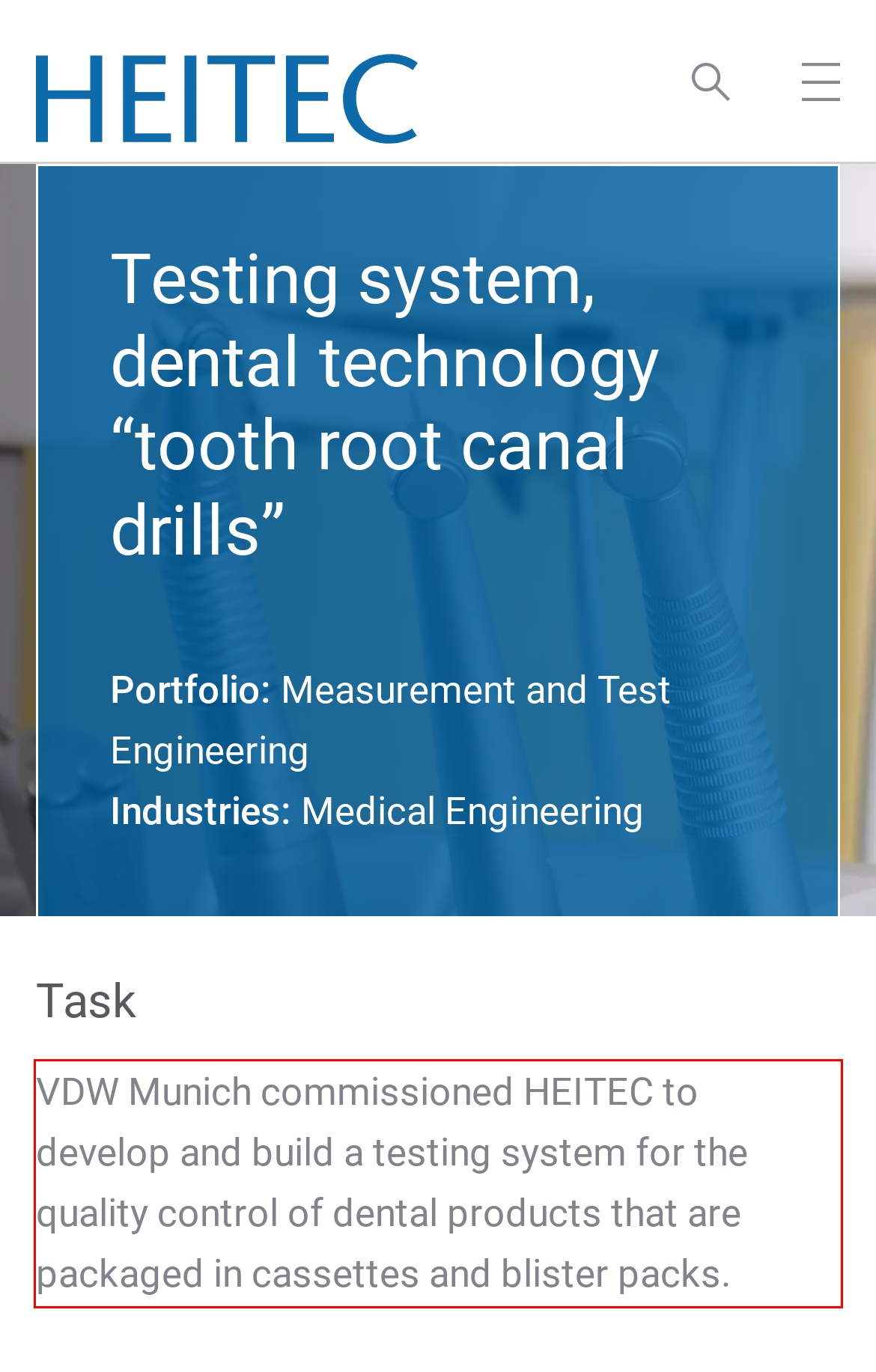Review the webpage screenshot provided, and perform OCR to extract the text from the red bounding box.

VDW Munich commissioned HEITEC to develop and build a testing system for the quality control of dental products that are packaged in cassettes and blister packs.